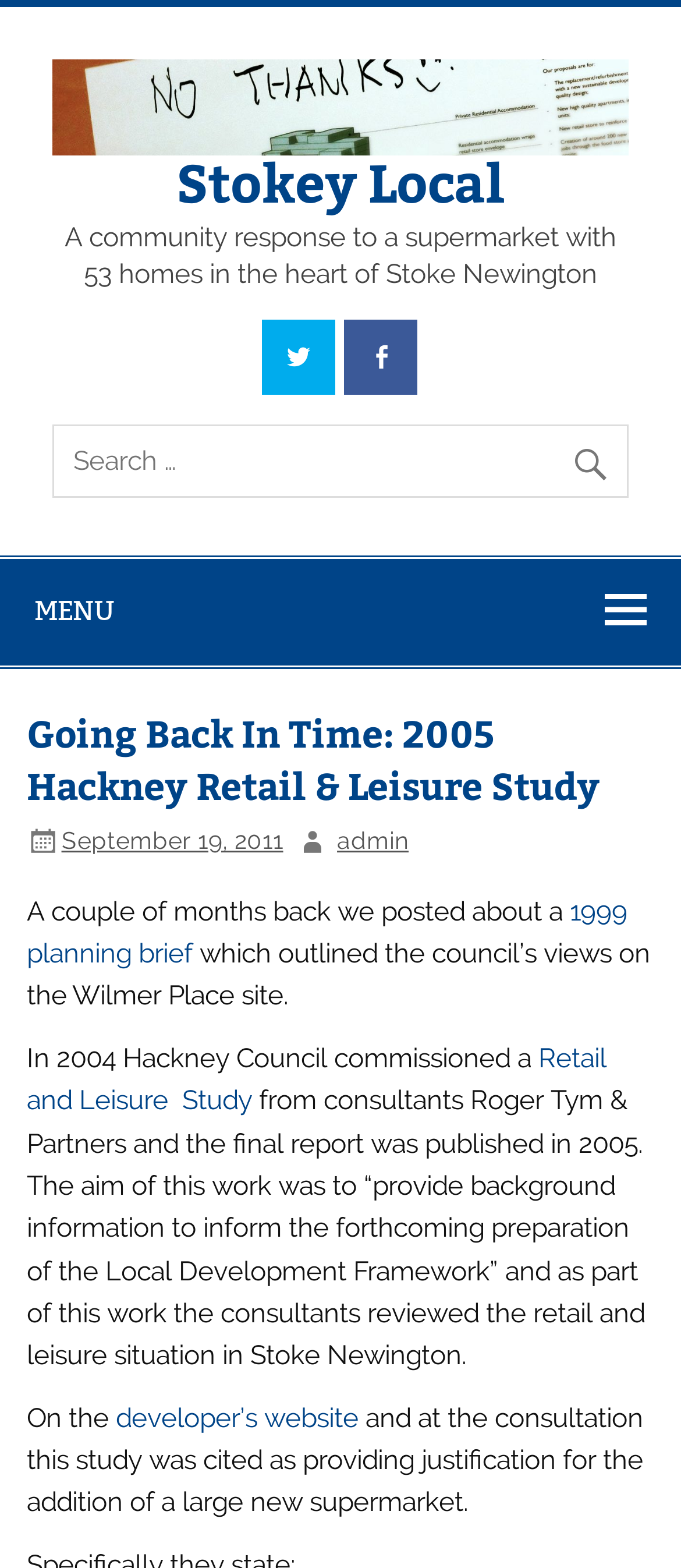By analyzing the image, answer the following question with a detailed response: What is the name of the community?

The name of the community can be found in the top-left corner of the webpage, where it is written as 'Stokey Local' in a link and an image.